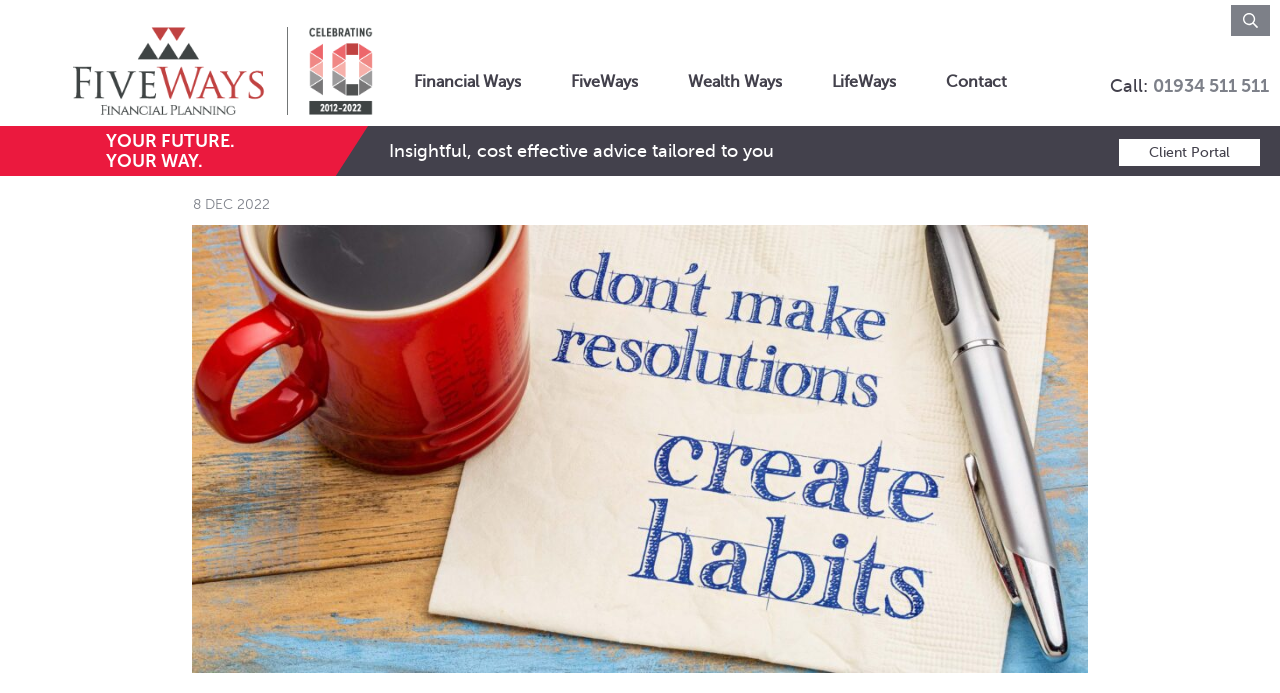From the element description Wealth Ways, predict the bounding box coordinates of the UI element. The coordinates must be specified in the format (top-left x, top-left y, bottom-right x, bottom-right y) and should be within the 0 to 1 range.

[0.537, 0.095, 0.611, 0.141]